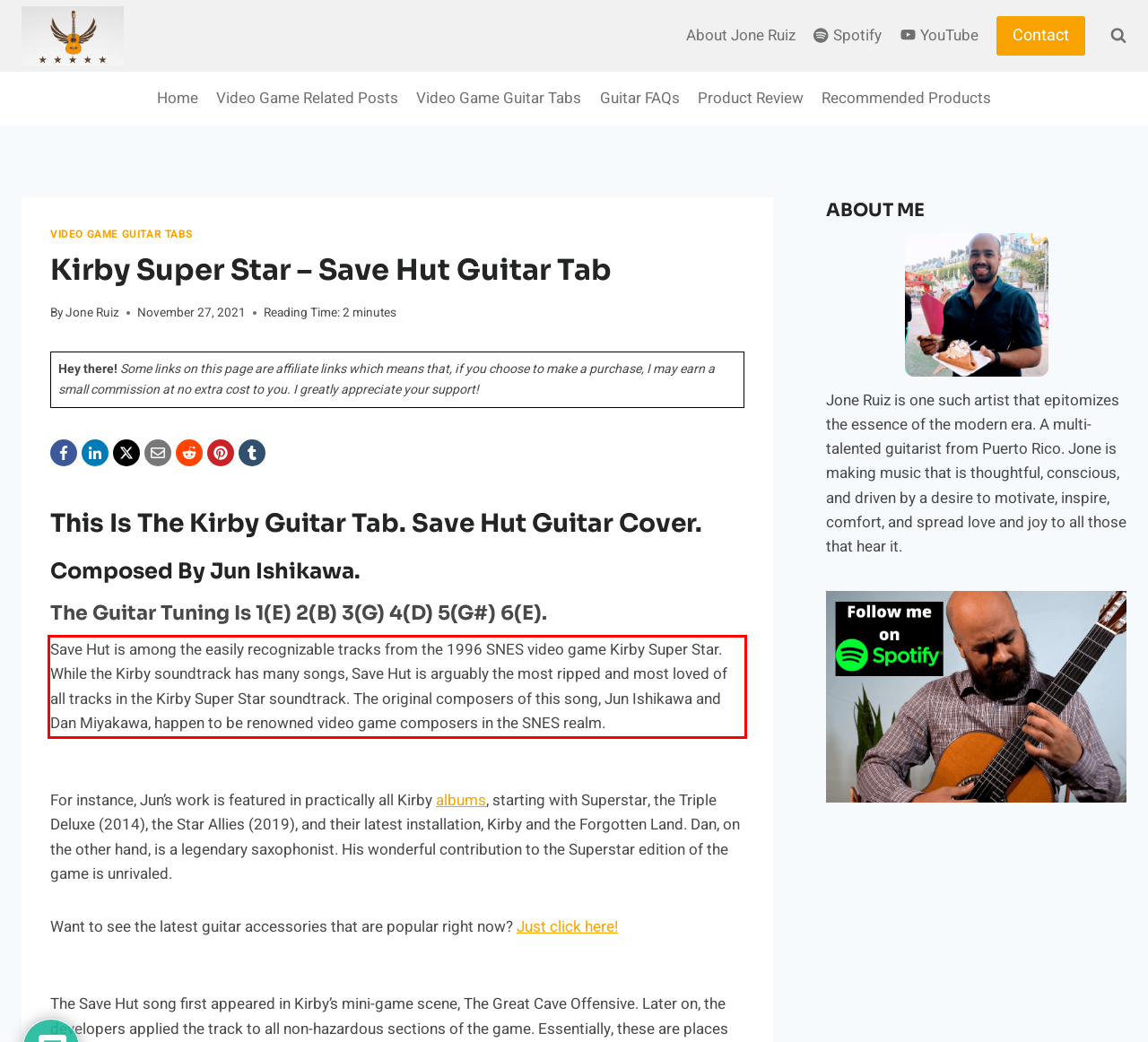Analyze the screenshot of a webpage where a red rectangle is bounding a UI element. Extract and generate the text content within this red bounding box.

Save Hut is among the easily recognizable tracks from the 1996 SNES video game Kirby Super Star. While the Kirby soundtrack has many songs, Save Hut is arguably the most ripped and most loved of all tracks in the Kirby Super Star soundtrack. The original composers of this song, Jun Ishikawa and Dan Miyakawa, happen to be renowned video game composers in the SNES realm.